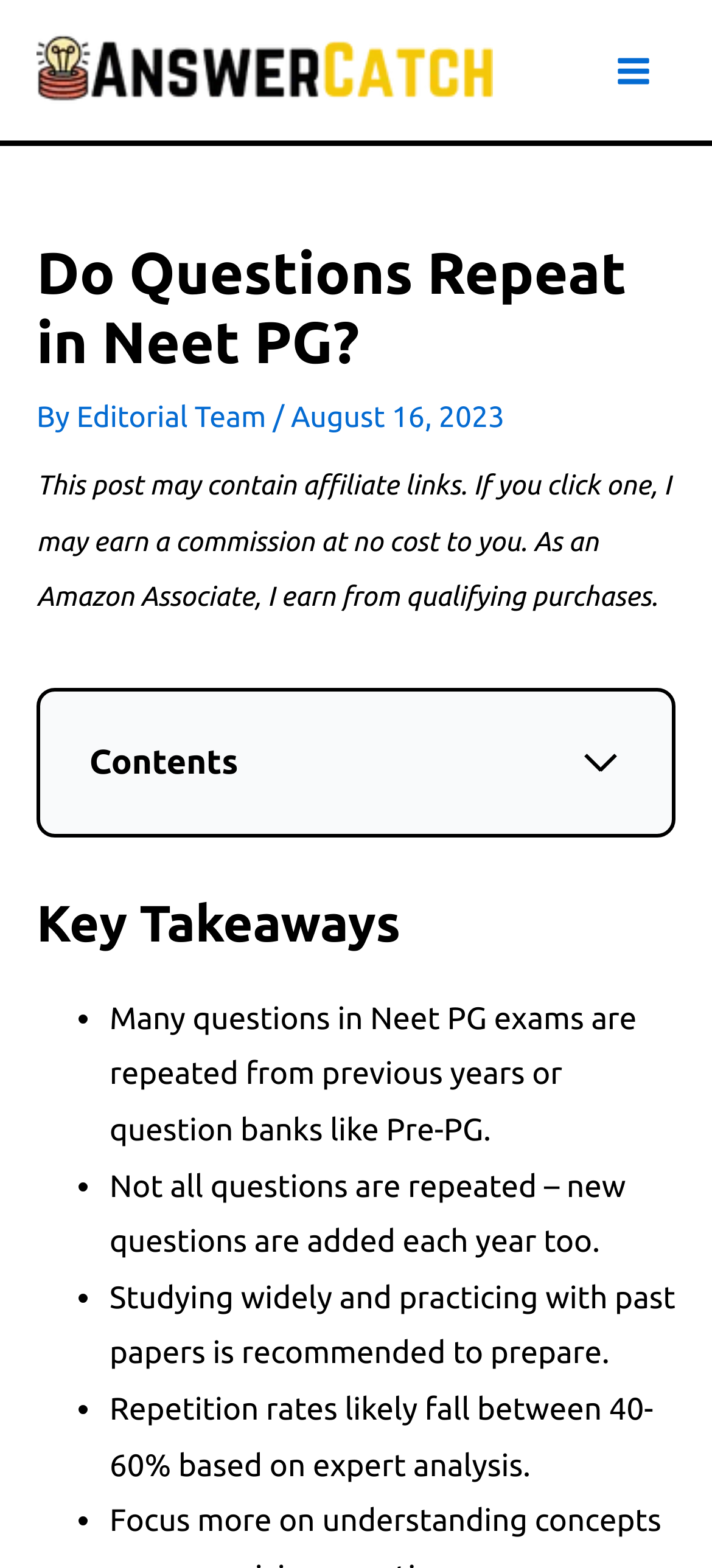Please provide a comprehensive response to the question based on the details in the image: What type of questions are repeated in NEET PG?

The webpage states that many questions in NEET PG exams are repeated from previous years or question banks like Pre-PG, indicating that these types of questions are likely to be repeated.